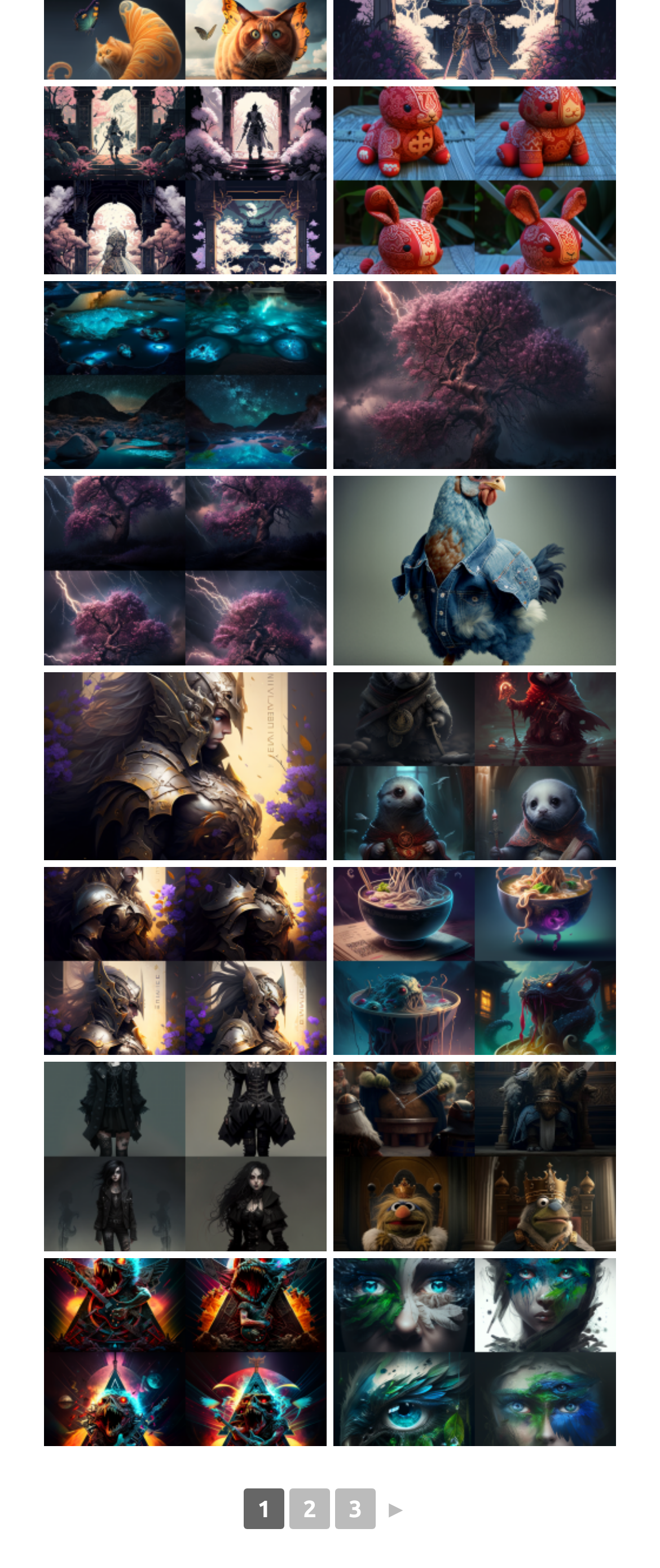Indicate the bounding box coordinates of the element that needs to be clicked to satisfy the following instruction: "View Jonch Chinese zodiac rabbit plushie intricate design". The coordinates should be four float numbers between 0 and 1, i.e., [left, top, right, bottom].

[0.505, 0.055, 0.933, 0.175]